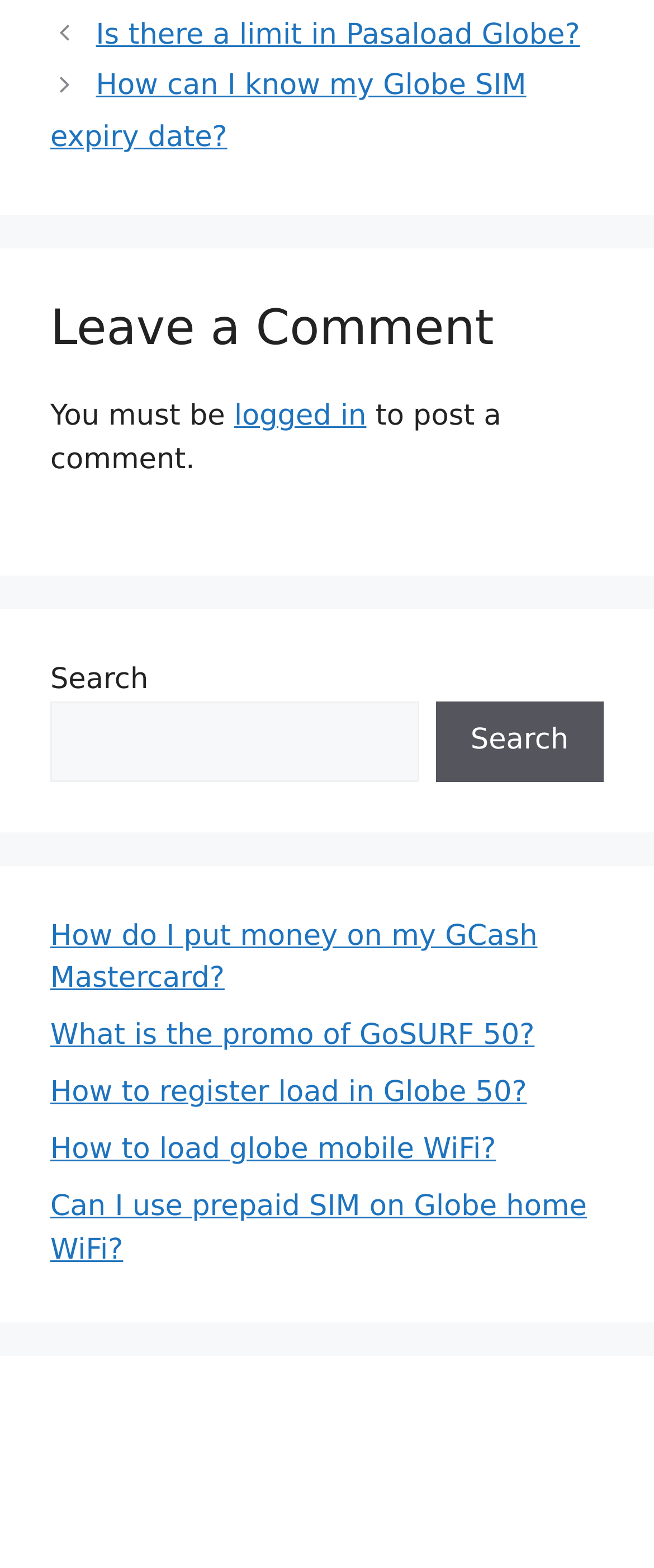What can be done in the navigation section?
Using the visual information, answer the question in a single word or phrase.

View posts